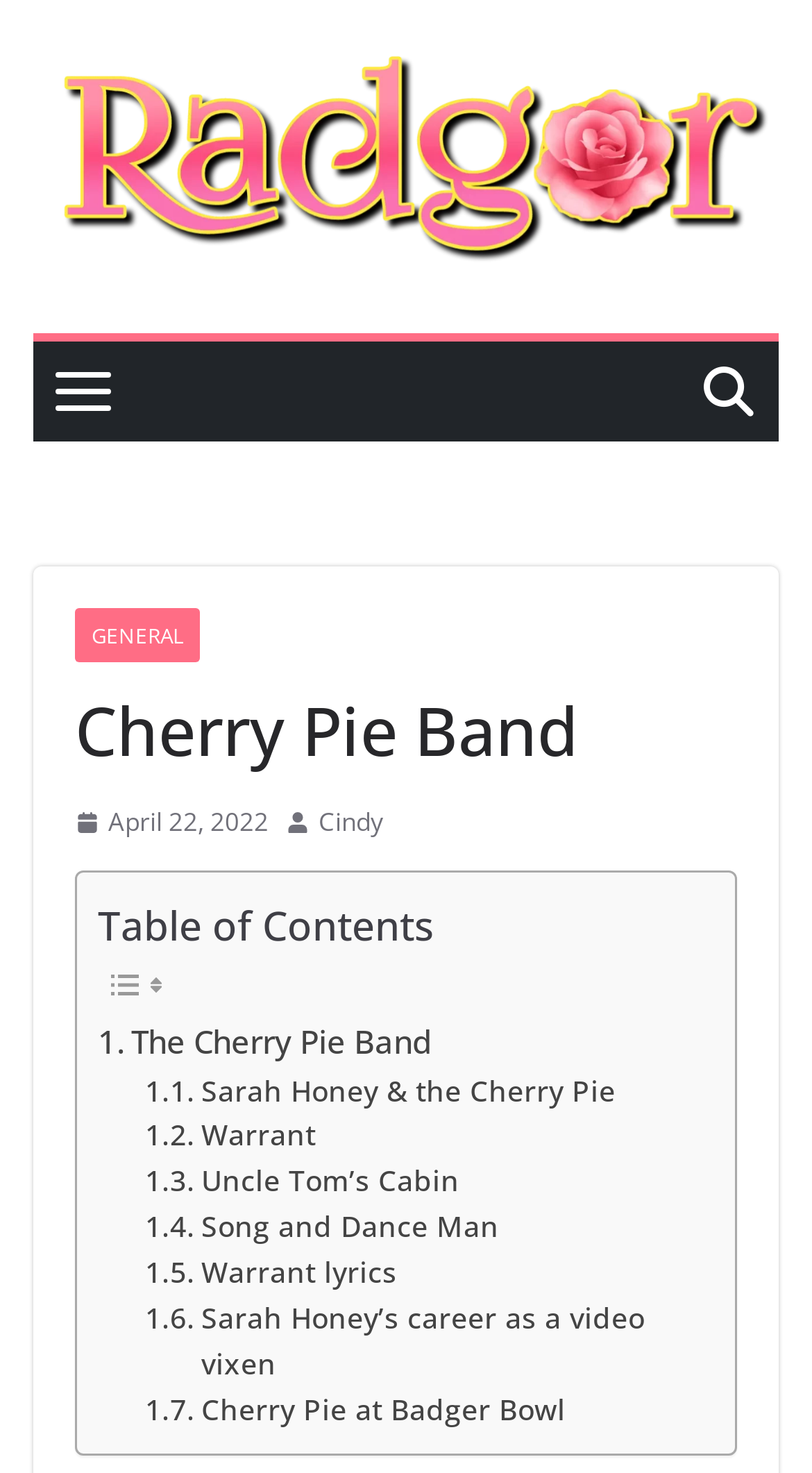Locate the bounding box of the UI element based on this description: "alt="Radgor"". Provide four float numbers between 0 and 1 as [left, top, right, bottom].

[0.041, 0.034, 0.959, 0.179]